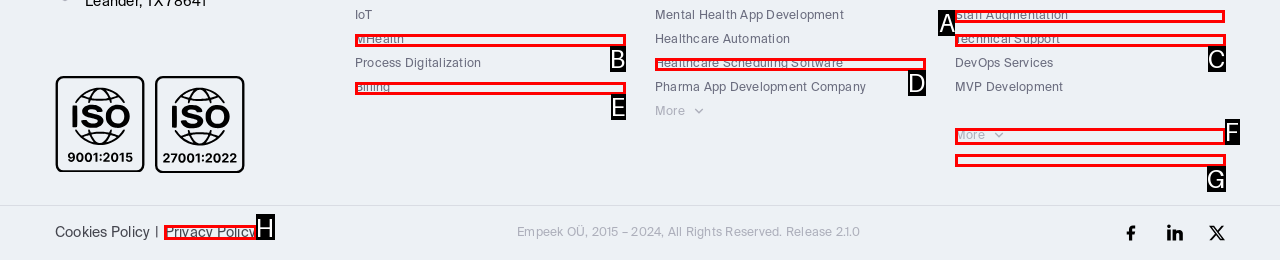Determine the letter of the element to click to accomplish this task: Click on Staff Augmentation. Respond with the letter.

A